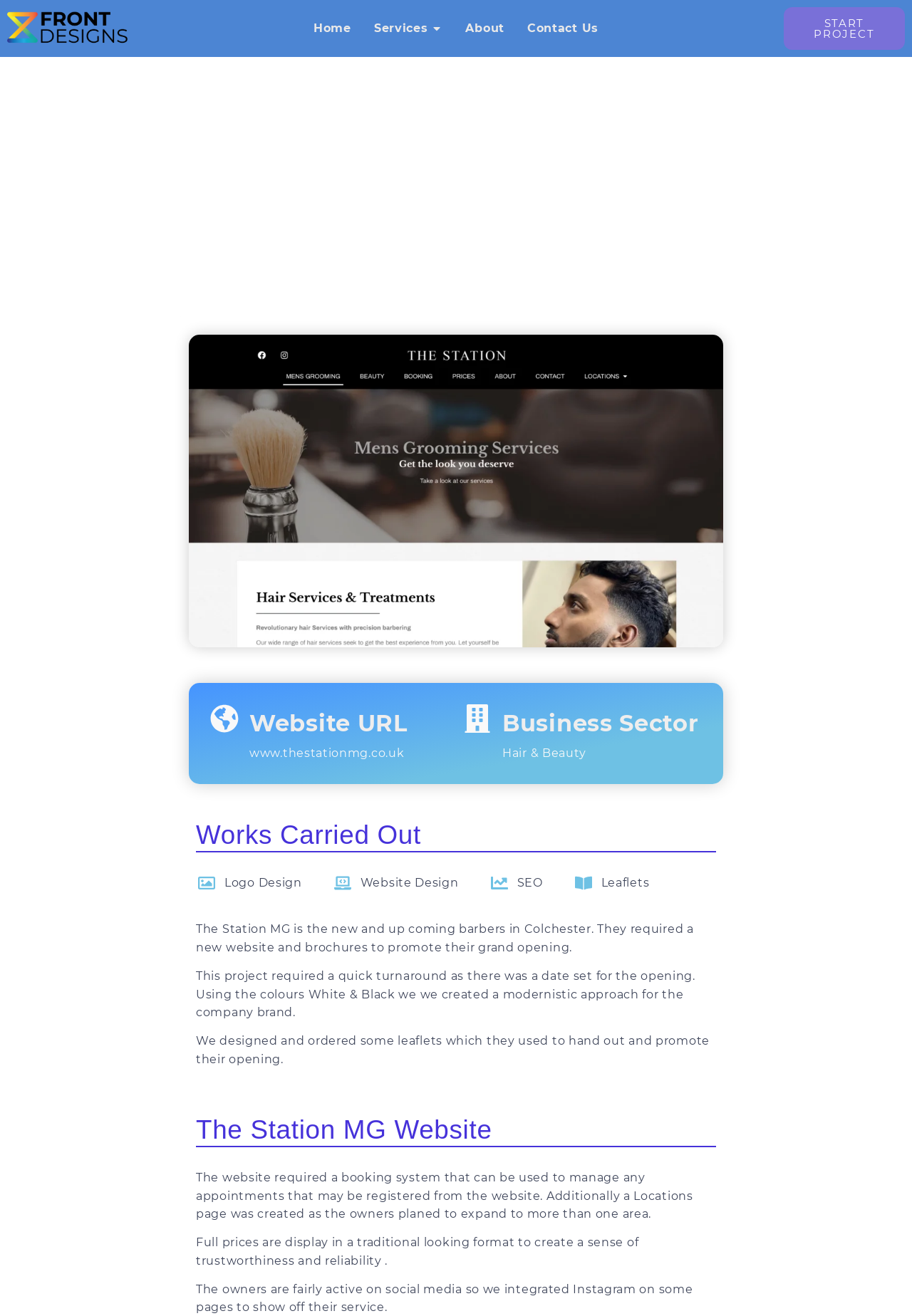What is the color scheme of the company brand?
Give a single word or phrase answer based on the content of the image.

White & Black